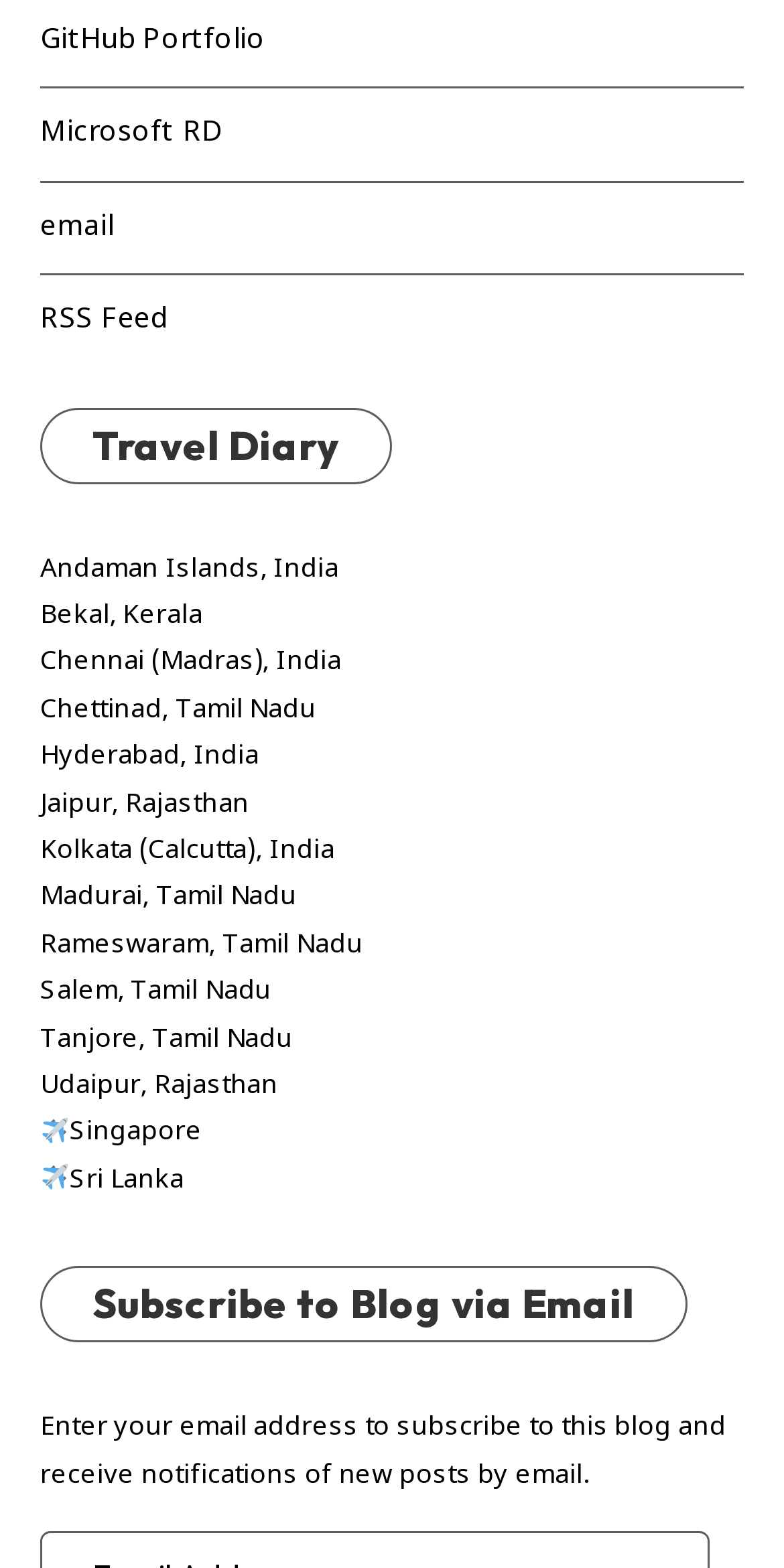What is the name of the first travel destination?
Please provide a detailed and comprehensive answer to the question.

I looked at the list of travel destinations and found that the first one is 'Andaman Islands, India'.